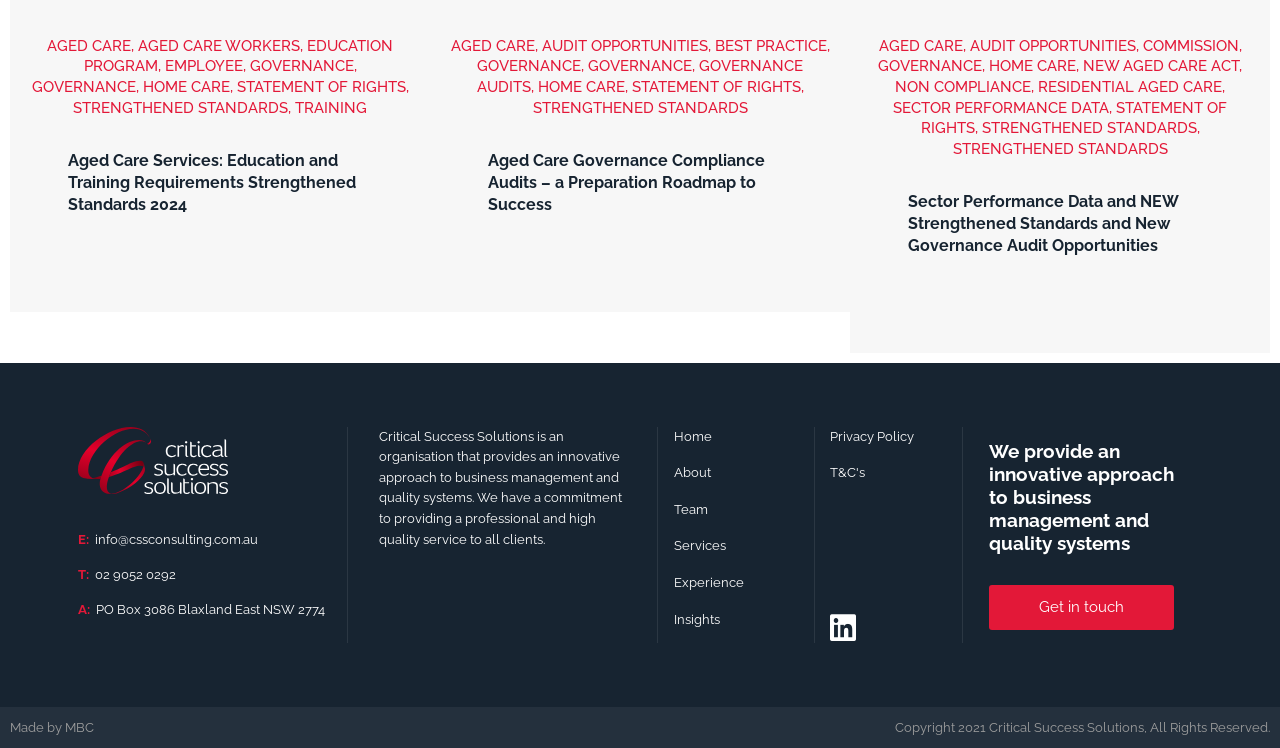Can you identify the bounding box coordinates of the clickable region needed to carry out this instruction: 'Get in touch'? The coordinates should be four float numbers within the range of 0 to 1, stated as [left, top, right, bottom].

[0.772, 0.782, 0.917, 0.843]